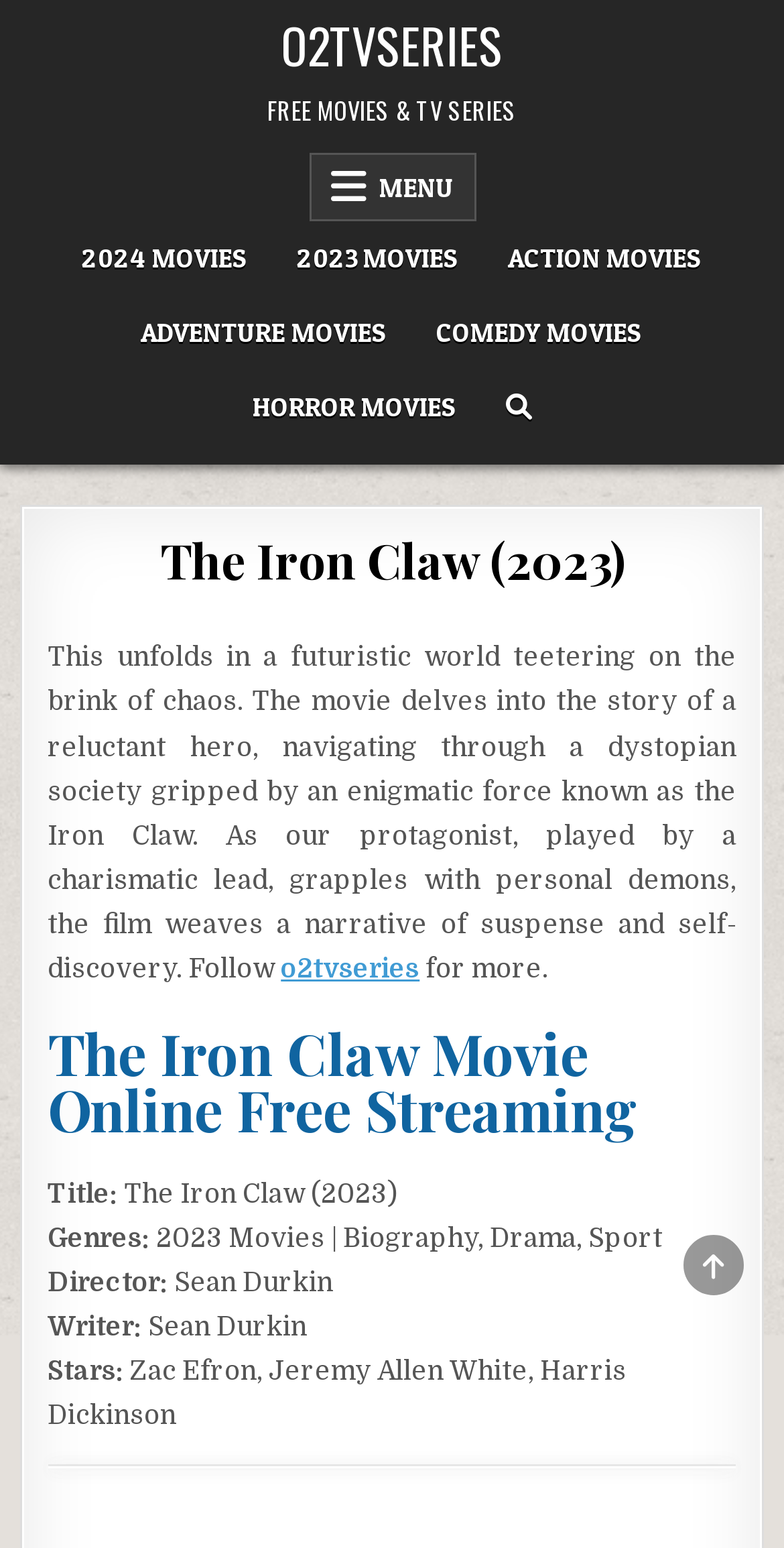Please identify the bounding box coordinates of the clickable element to fulfill the following instruction: "Scroll to top". The coordinates should be four float numbers between 0 and 1, i.e., [left, top, right, bottom].

[0.872, 0.798, 0.949, 0.837]